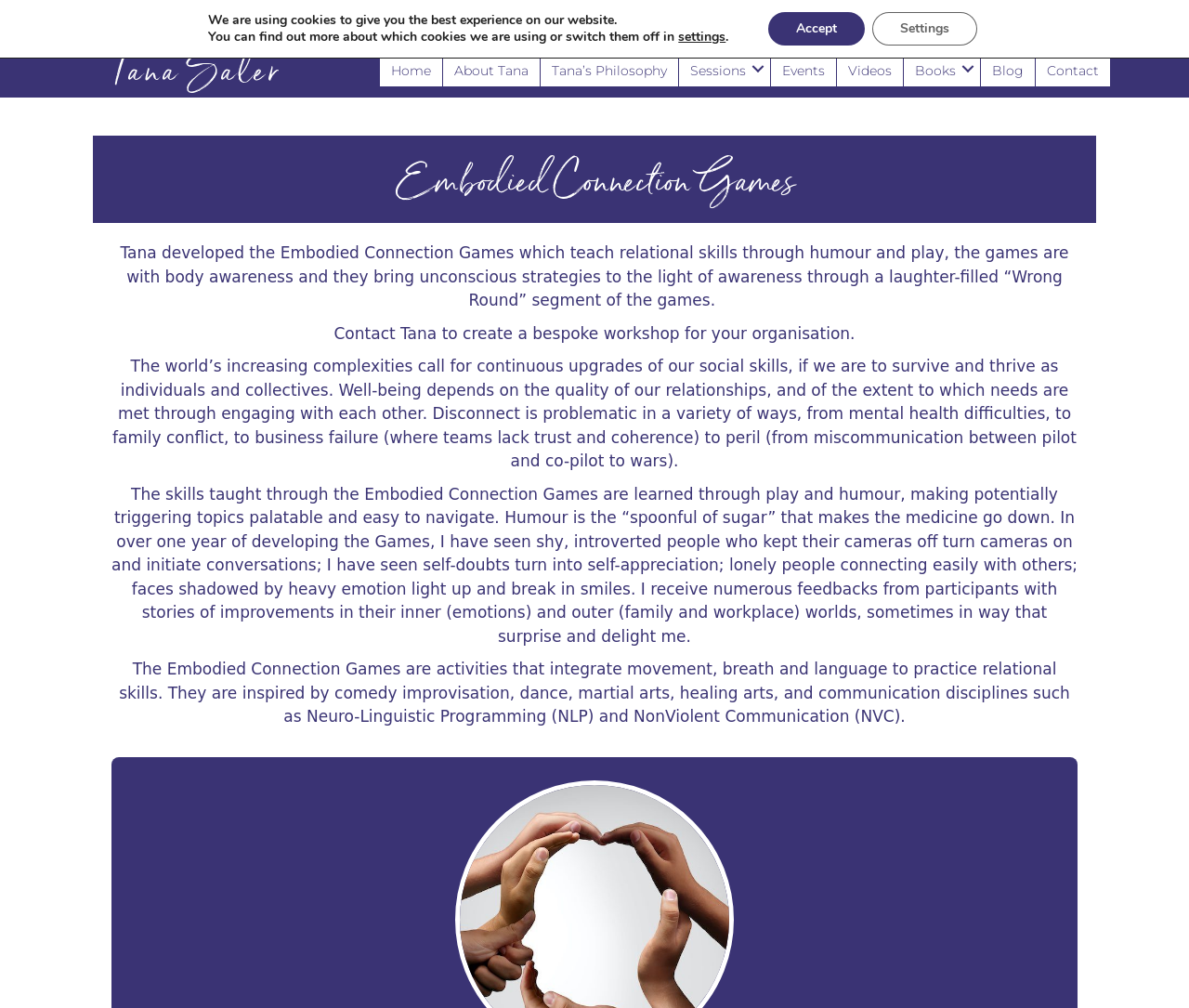Find the bounding box coordinates of the element's region that should be clicked in order to follow the given instruction: "Click on the 'Home' link". The coordinates should consist of four float numbers between 0 and 1, i.e., [left, top, right, bottom].

[0.32, 0.051, 0.372, 0.086]